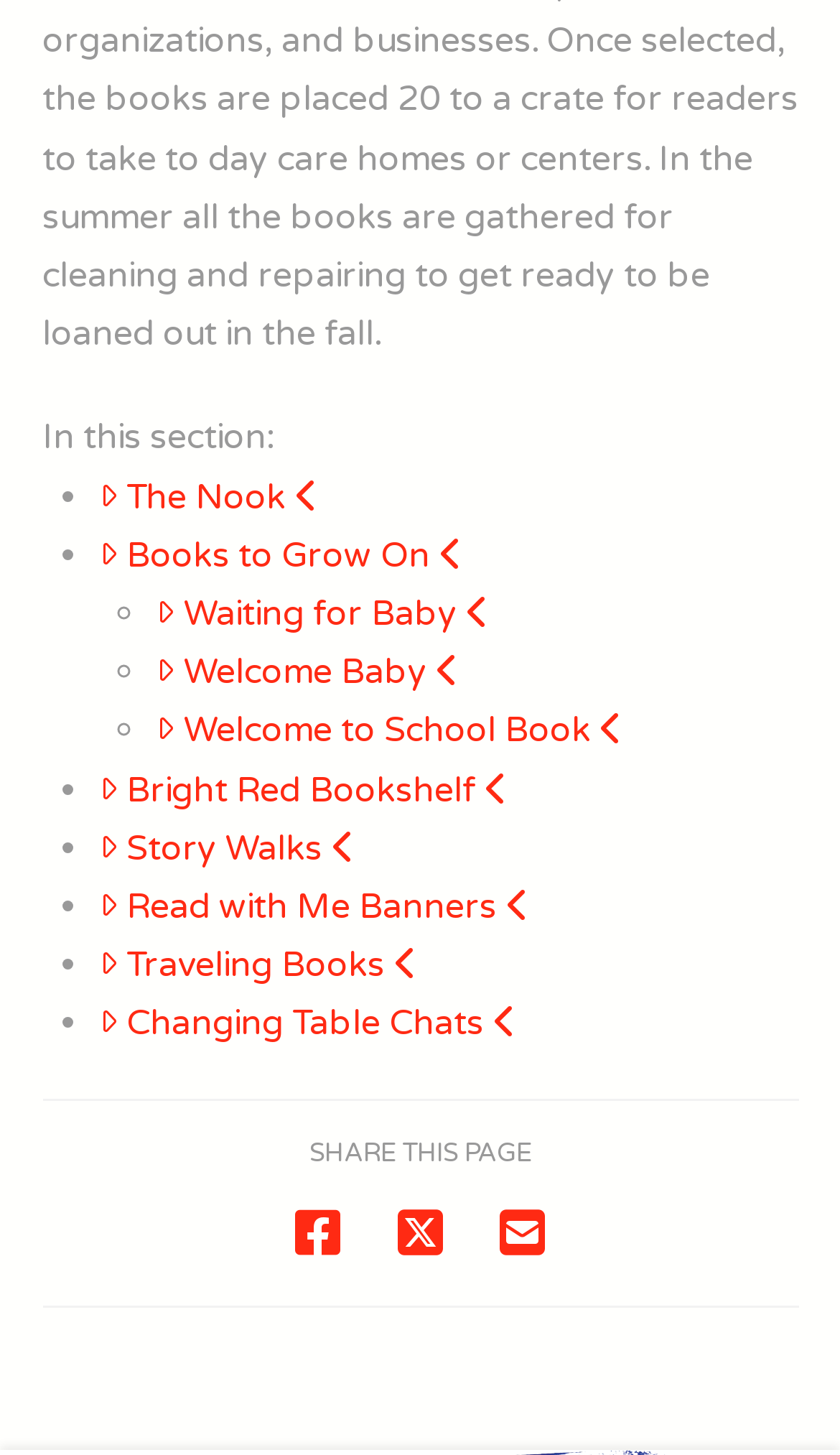Find the bounding box coordinates for the HTML element specified by: "Read with Me Banners".

[0.118, 0.608, 0.63, 0.638]